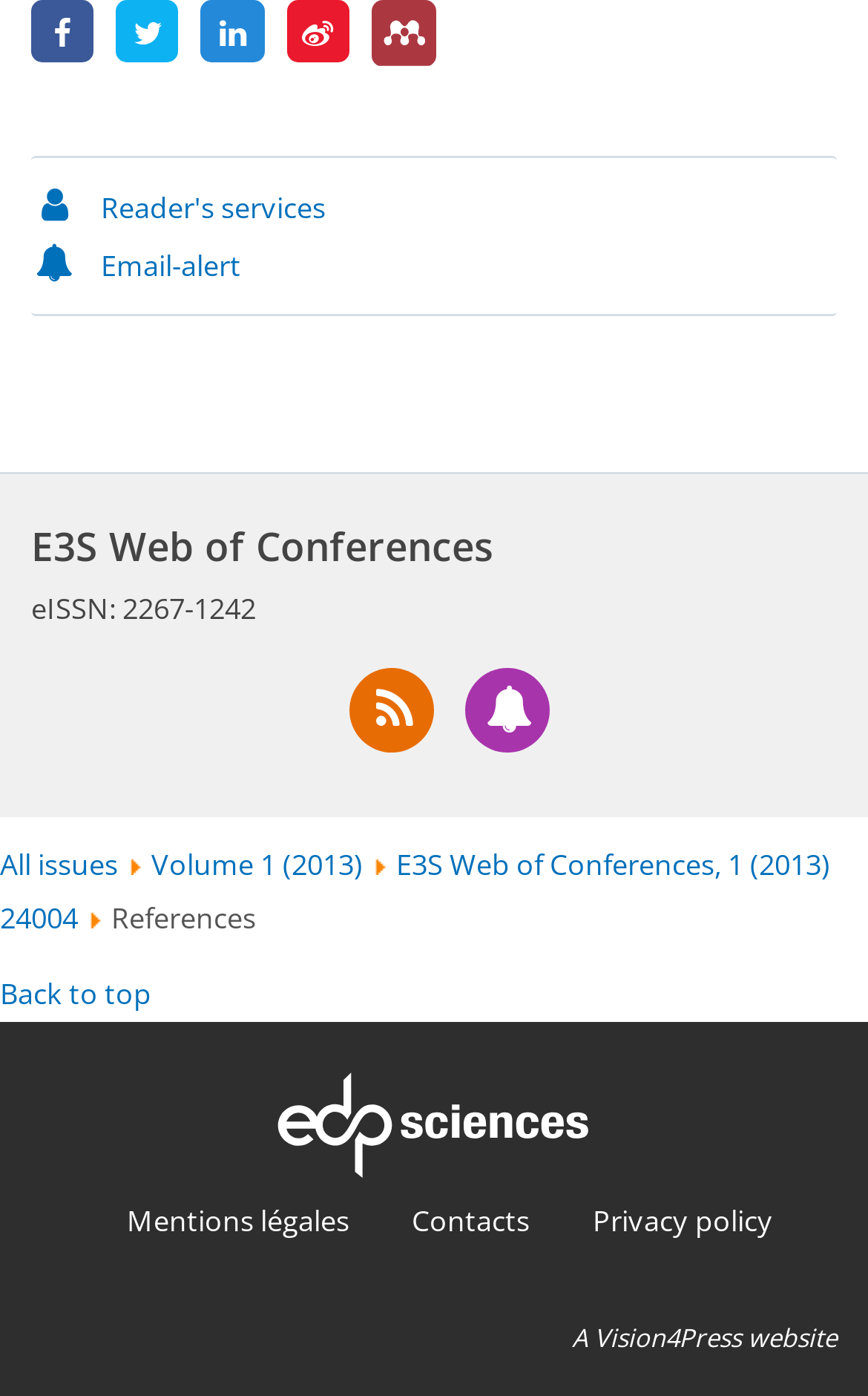Answer this question in one word or a short phrase: What is the name of the publisher?

EDP Sciences